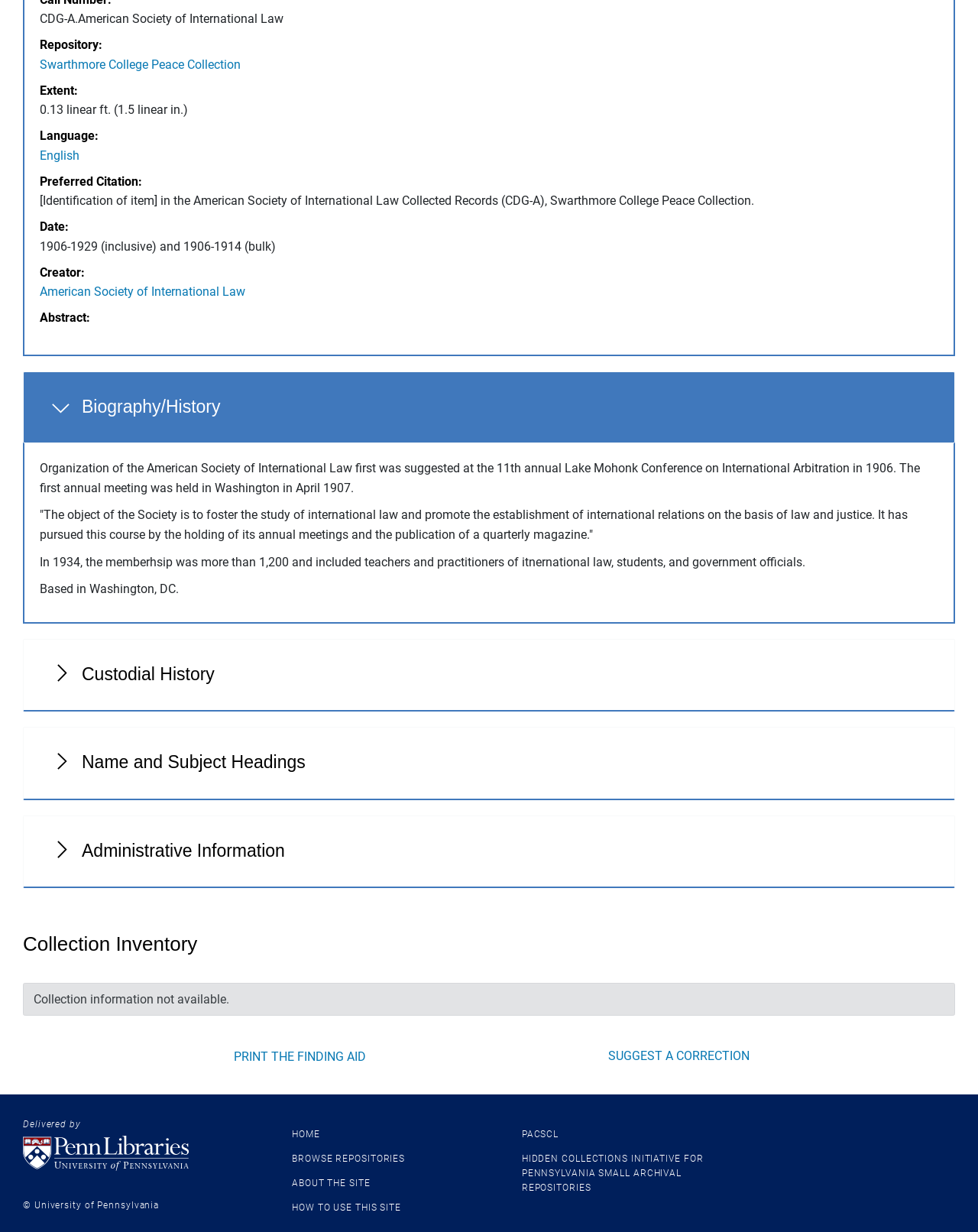Using the provided element description: "How to use this site", identify the bounding box coordinates. The coordinates should be four floats between 0 and 1 in the order [left, top, right, bottom].

[0.298, 0.976, 0.41, 0.985]